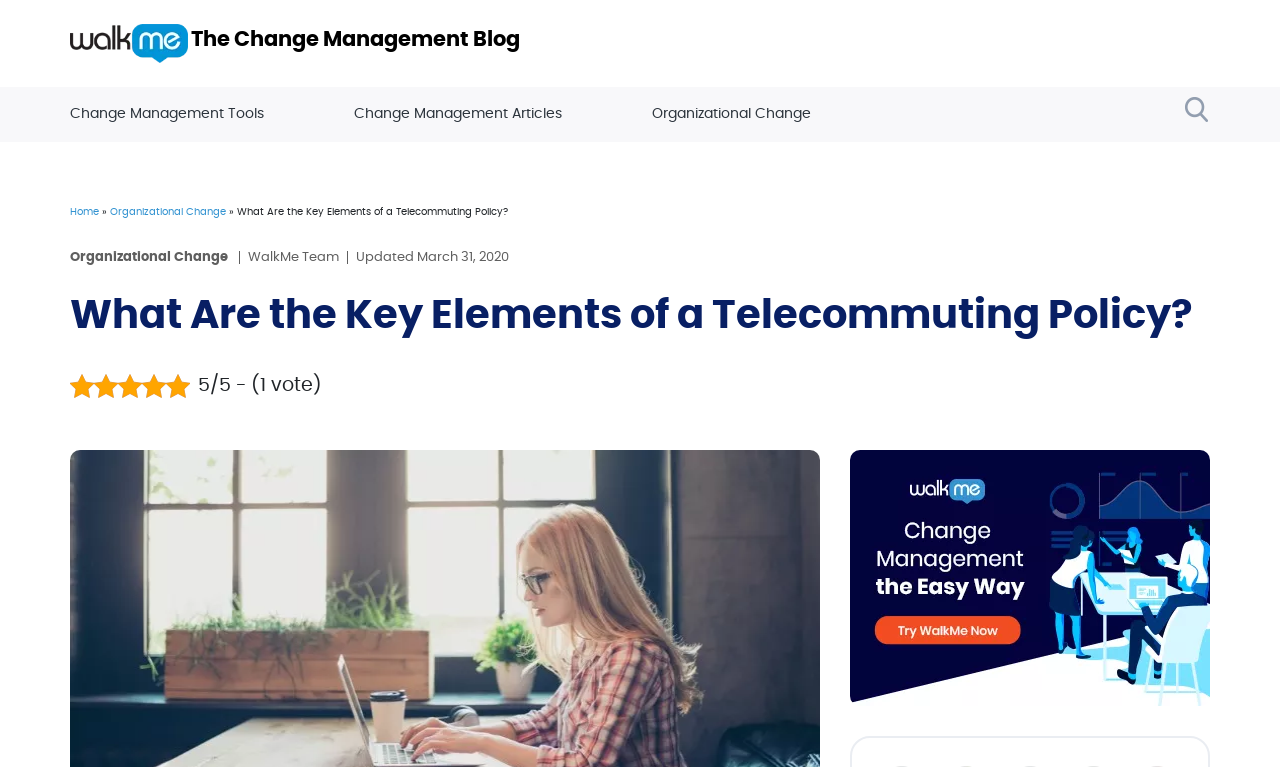Identify the bounding box coordinates for the element you need to click to achieve the following task: "click on Change Management Tools". Provide the bounding box coordinates as four float numbers between 0 and 1, in the form [left, top, right, bottom].

[0.02, 0.113, 0.241, 0.185]